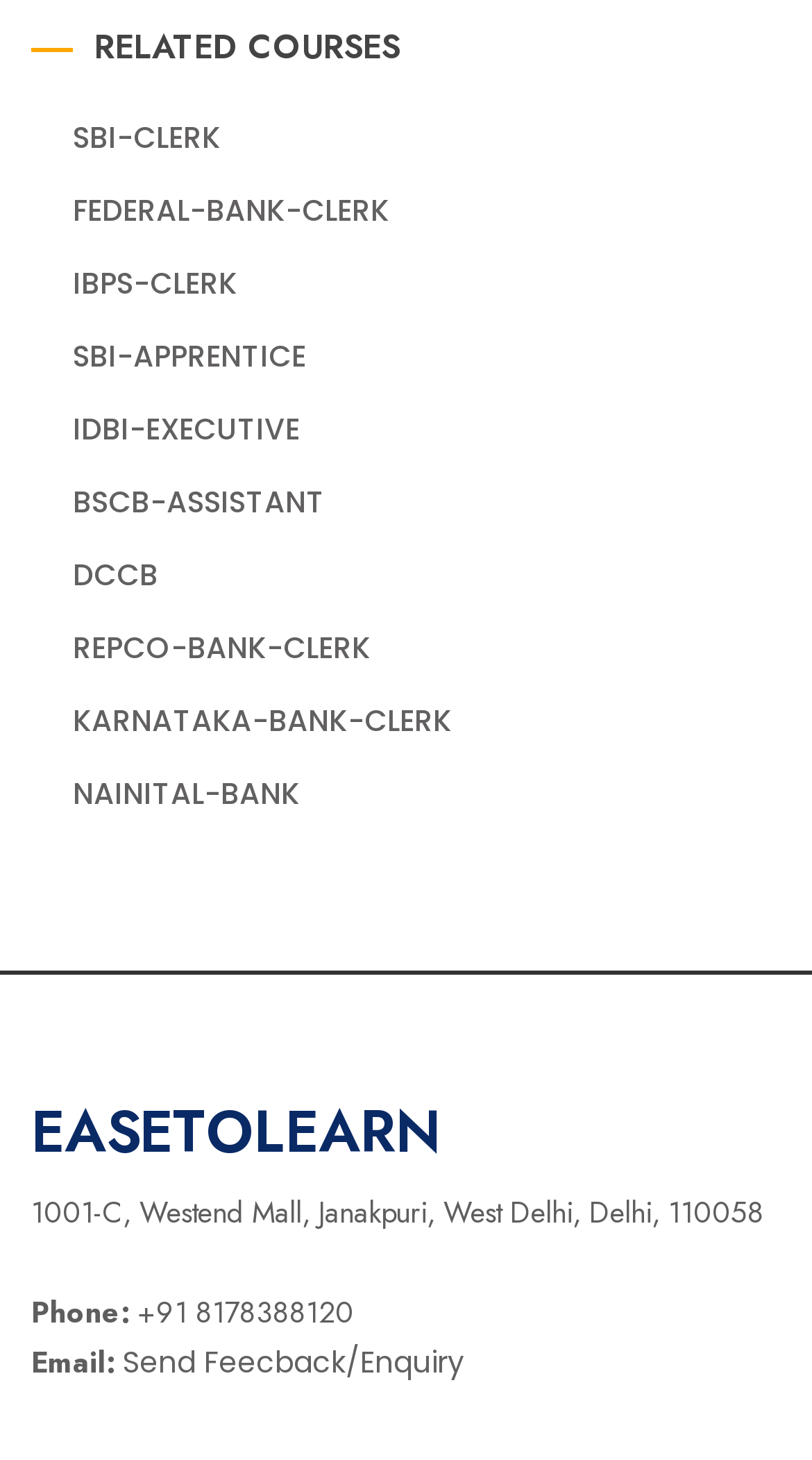What is the address of EASETOLEARN?
Provide a thorough and detailed answer to the question.

I found the address by looking at the StaticText element that contains the address, which is '1001-C, Westend Mall, Janakpuri, West Delhi, Delhi, 110058'.